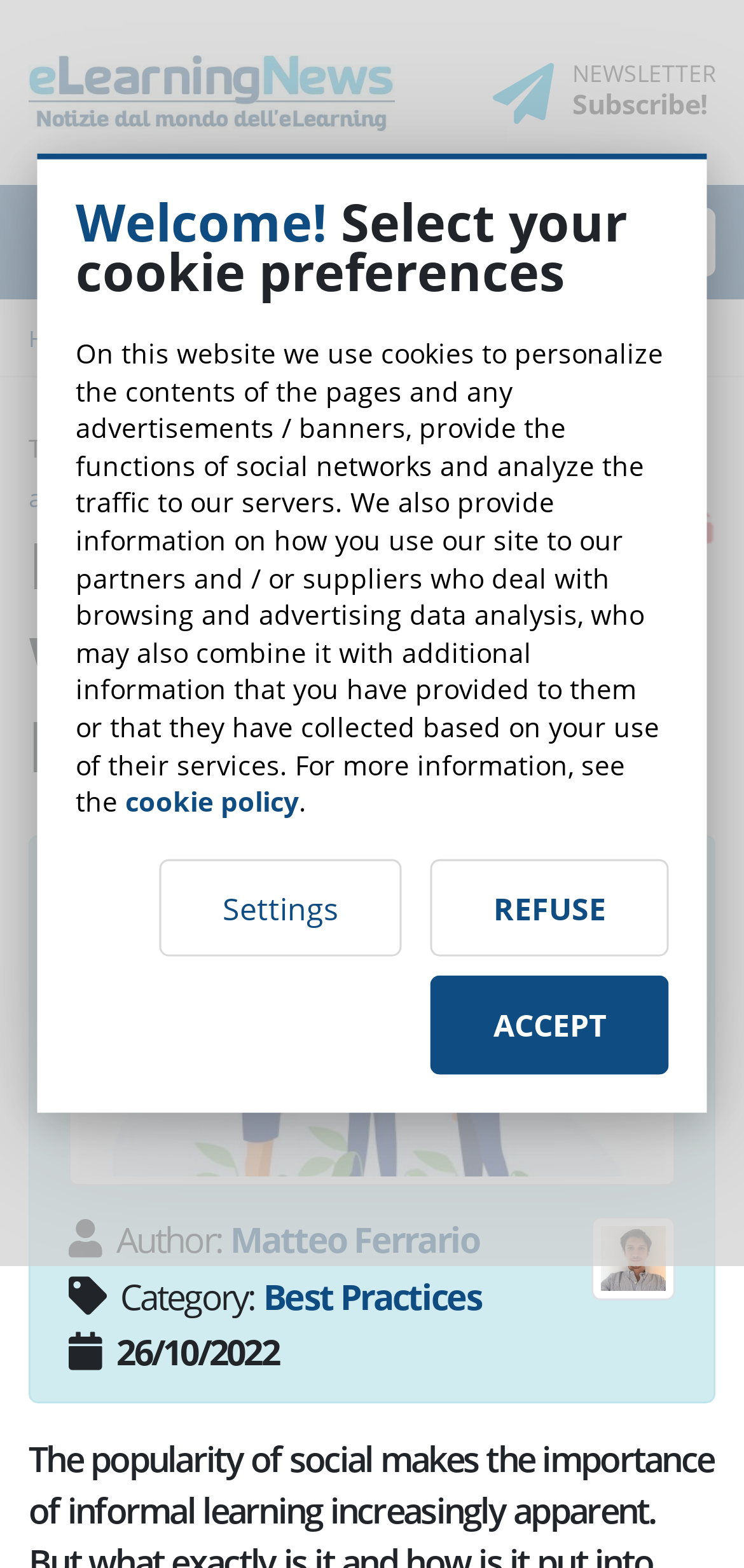Please reply to the following question with a single word or a short phrase:
What is the purpose of the button at coordinates [0.578, 0.133, 0.688, 0.177]?

Search